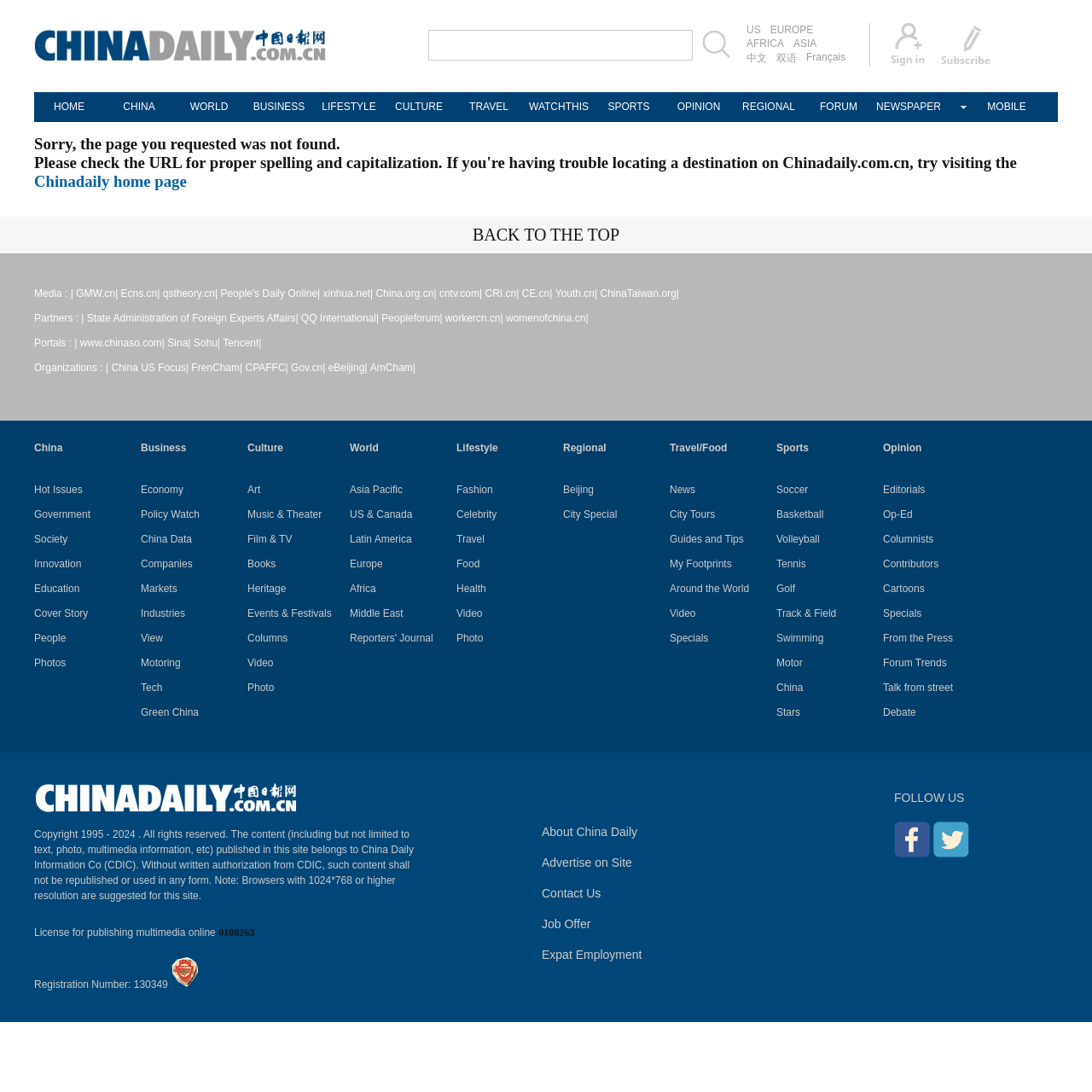Please find the bounding box coordinates for the clickable element needed to perform this instruction: "Select the US region".

[0.681, 0.021, 0.699, 0.034]